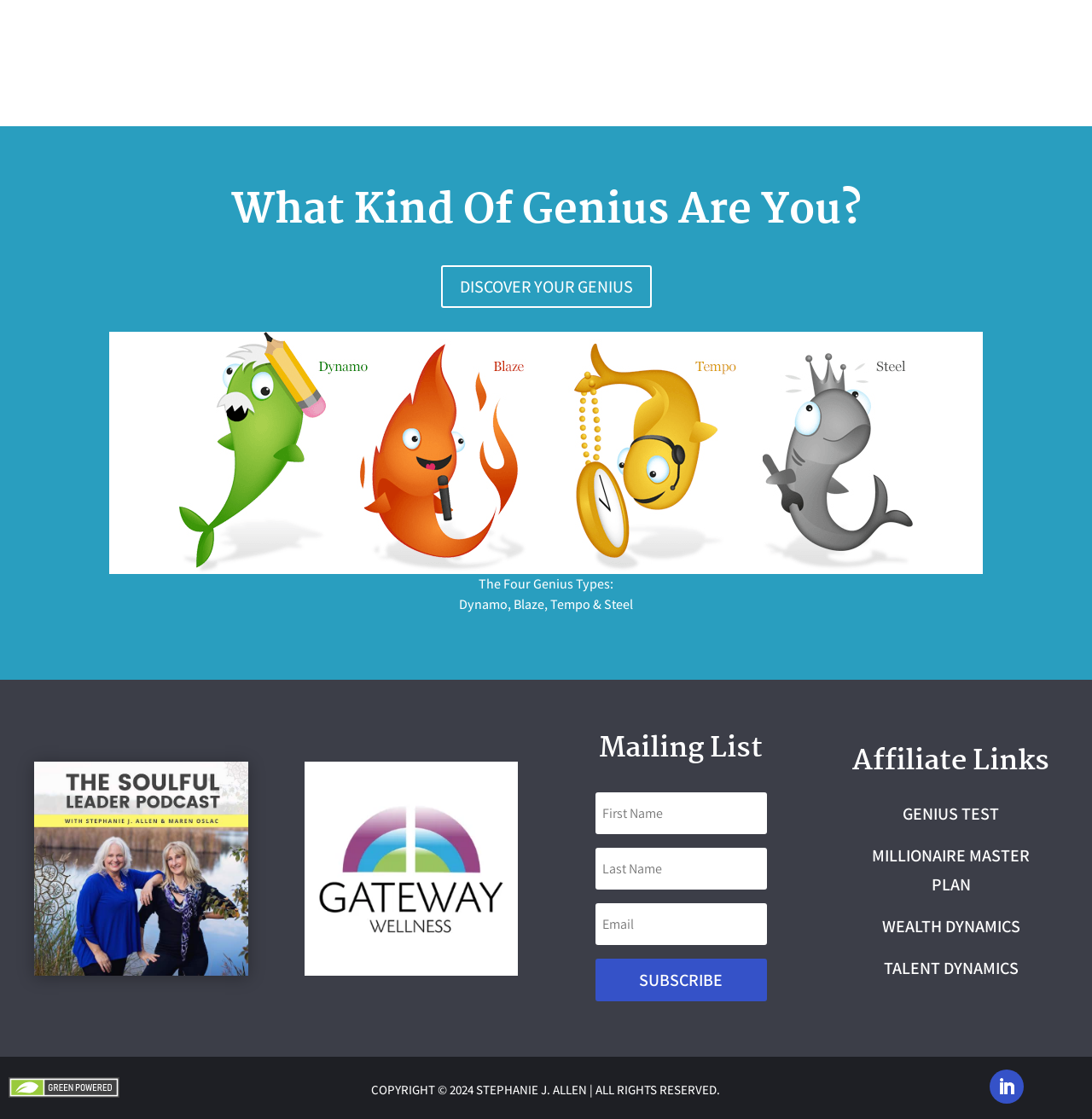Find the bounding box coordinates of the element I should click to carry out the following instruction: "Check the affiliate links".

[0.773, 0.669, 0.969, 0.701]